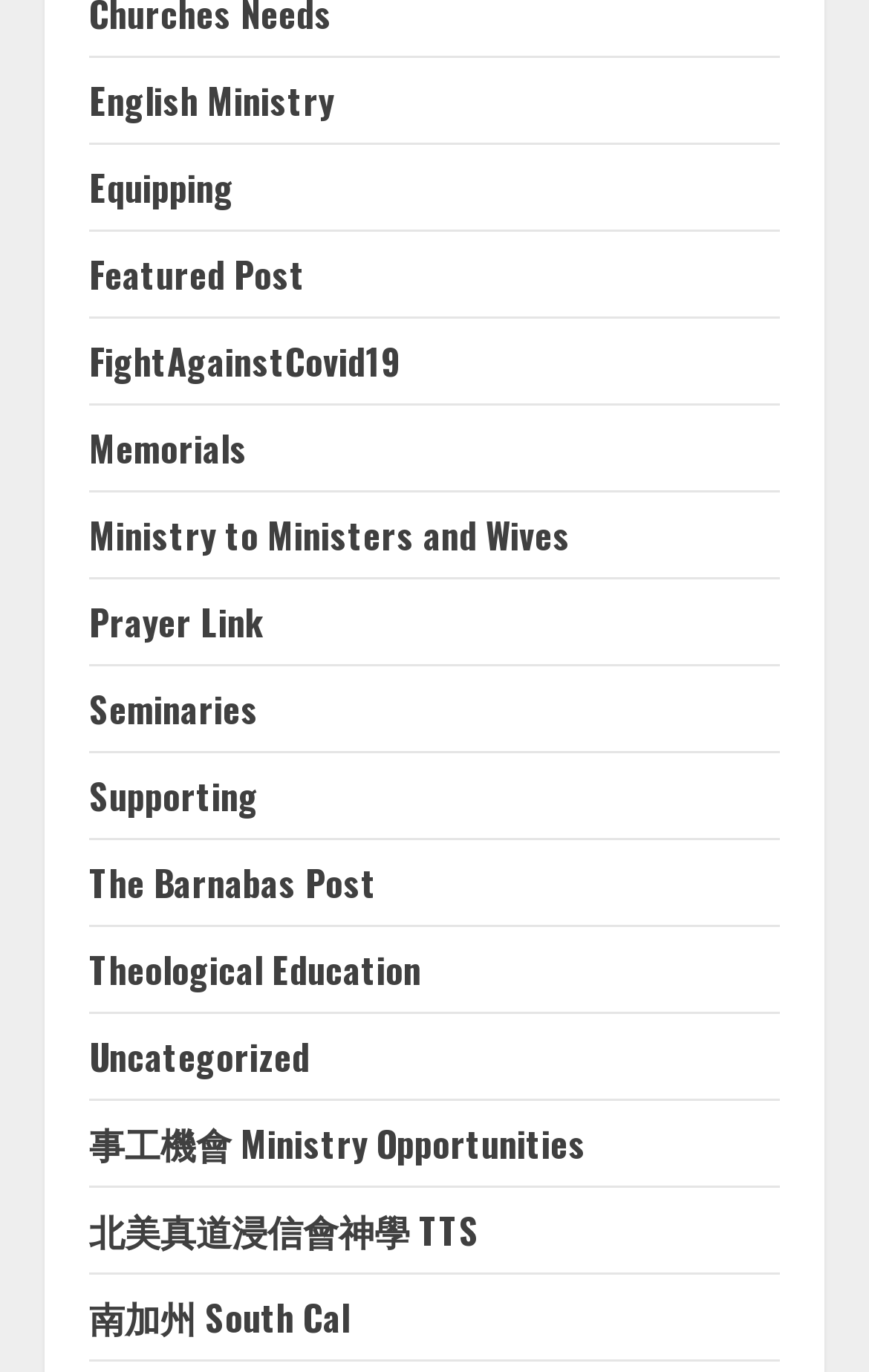Using the webpage screenshot, locate the HTML element that fits the following description and provide its bounding box: "Seminaries".

[0.103, 0.496, 0.297, 0.535]